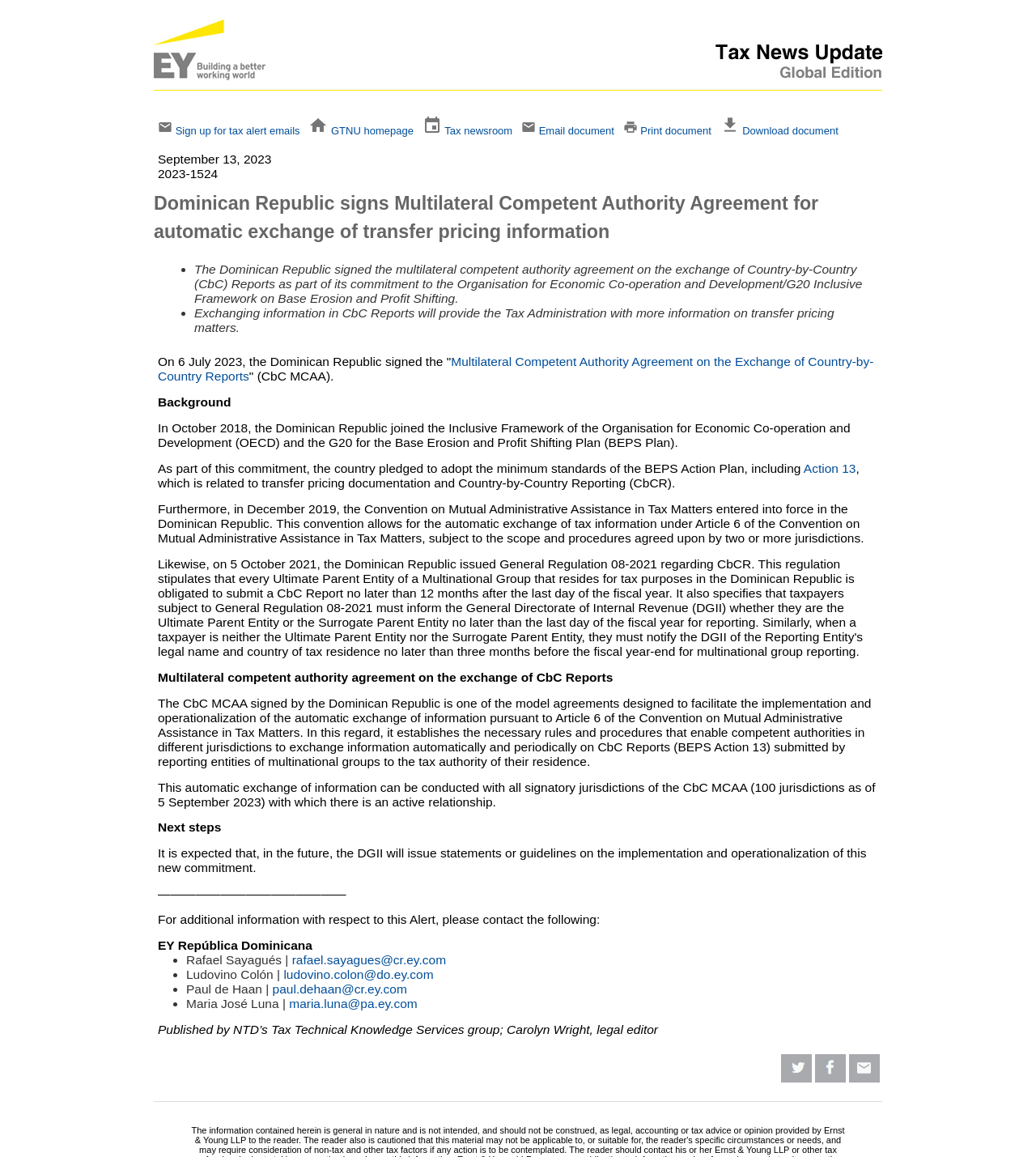What is the name of the plan that the Dominican Republic joined in 2018?
Please provide a single word or phrase in response based on the screenshot.

Base Erosion and Profit Shifting Plan